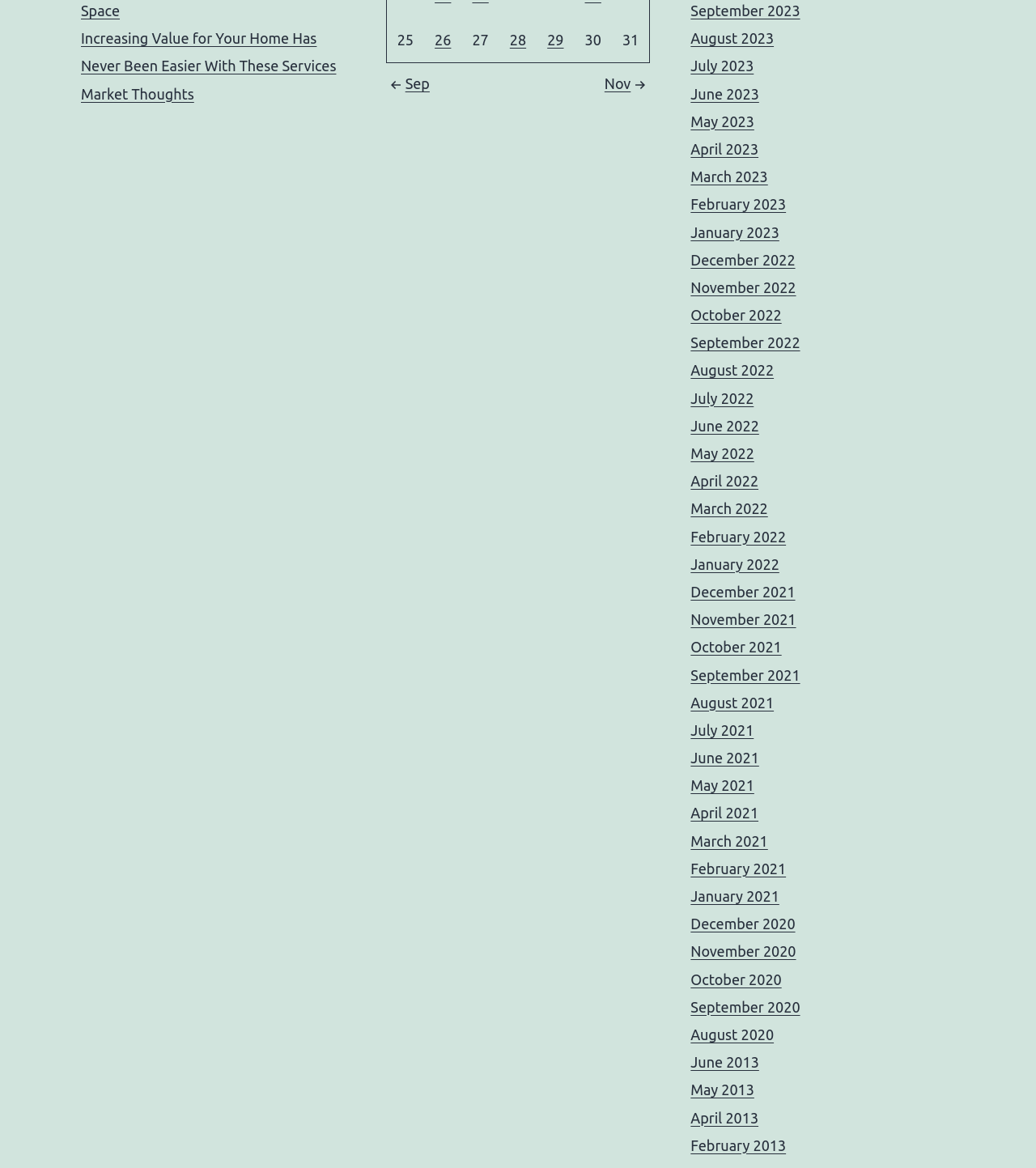What is the month of the first link in the navigation section?
Using the image as a reference, answer the question with a short word or phrase.

September